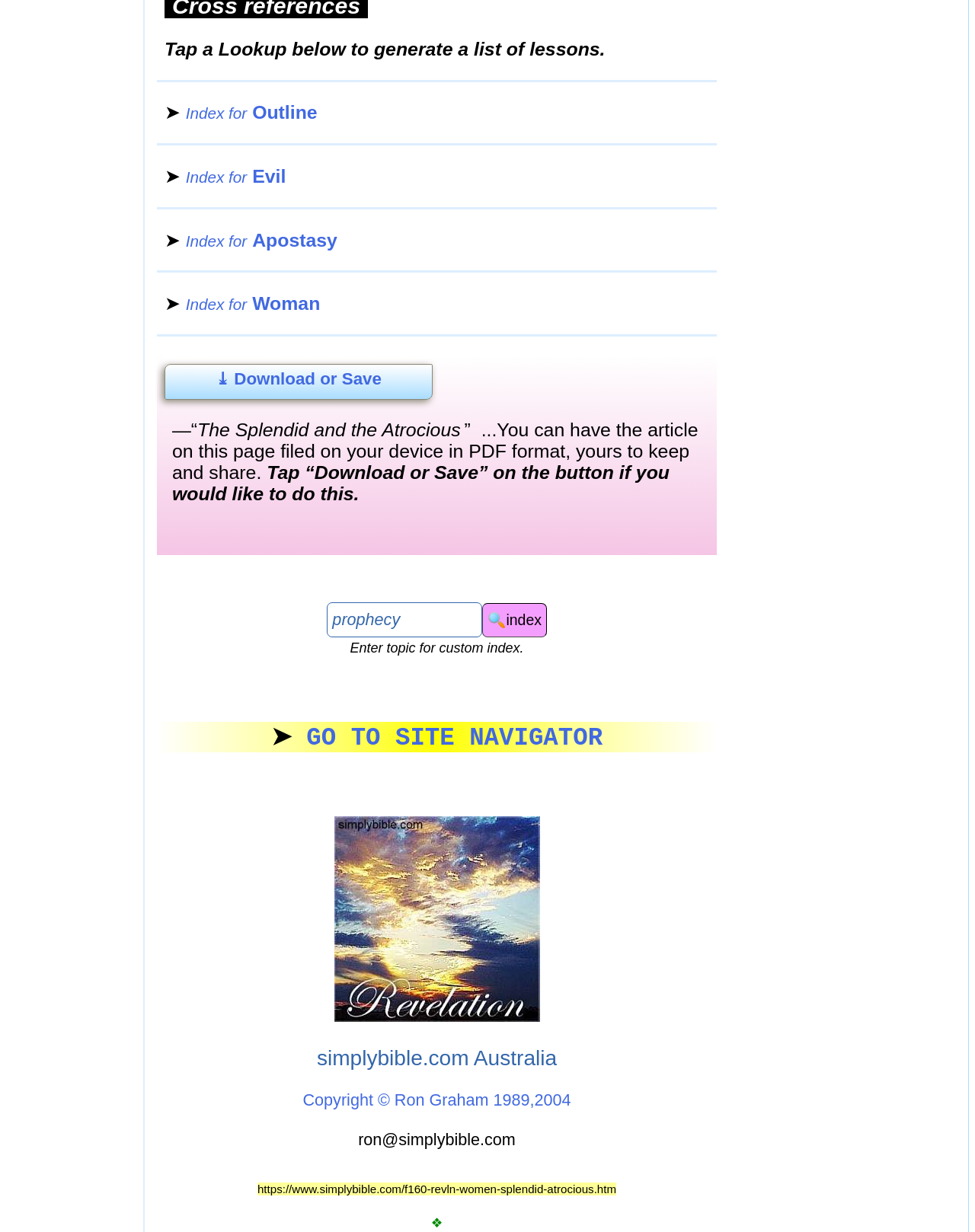What is the website's domain name?
Please respond to the question with a detailed and thorough explanation.

The text 'simplybible.com Australia' is located at the bottom of the page, indicating that the website's domain name is simplybible.com.